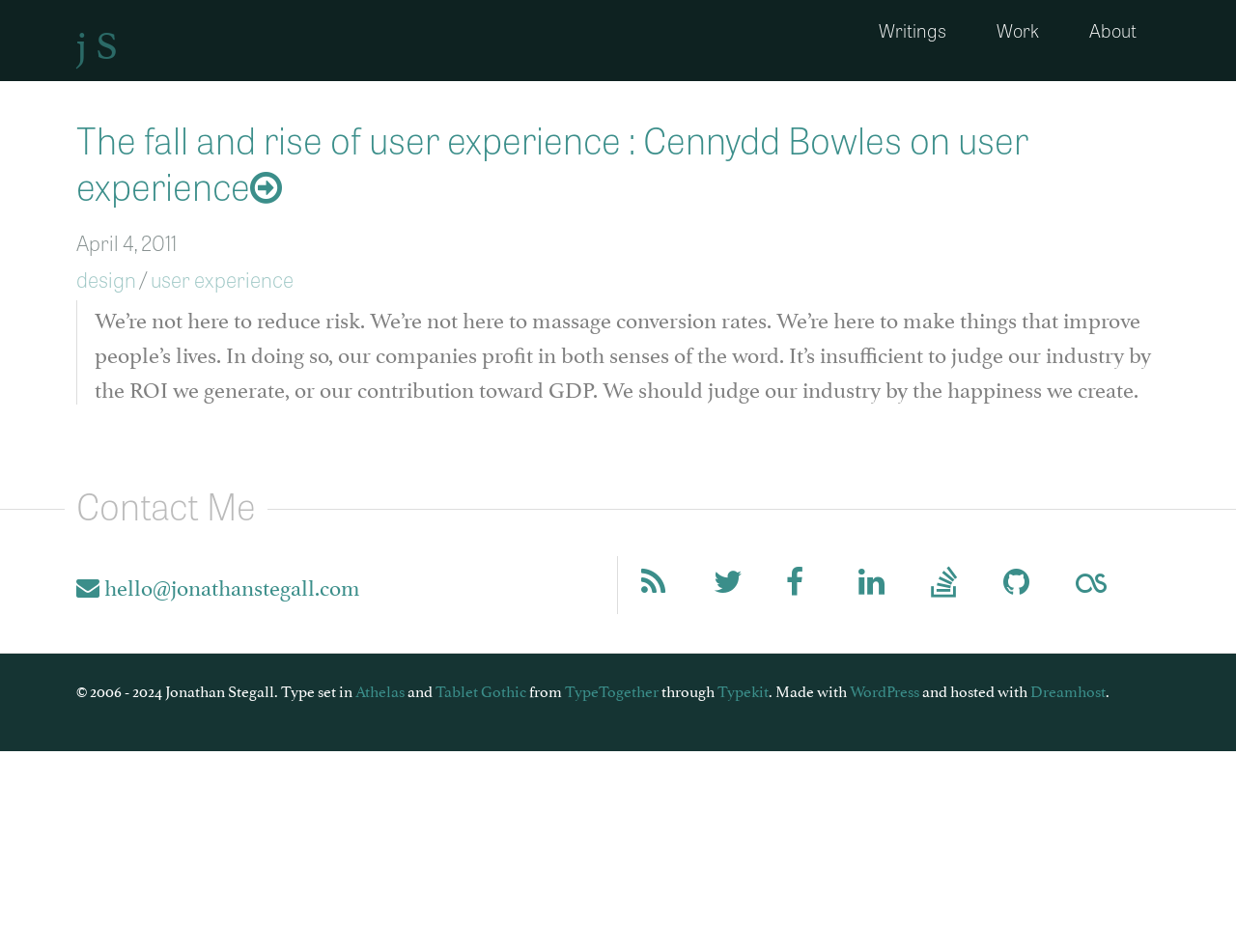Could you highlight the region that needs to be clicked to execute the instruction: "Learn more about user experience"?

[0.122, 0.277, 0.238, 0.309]